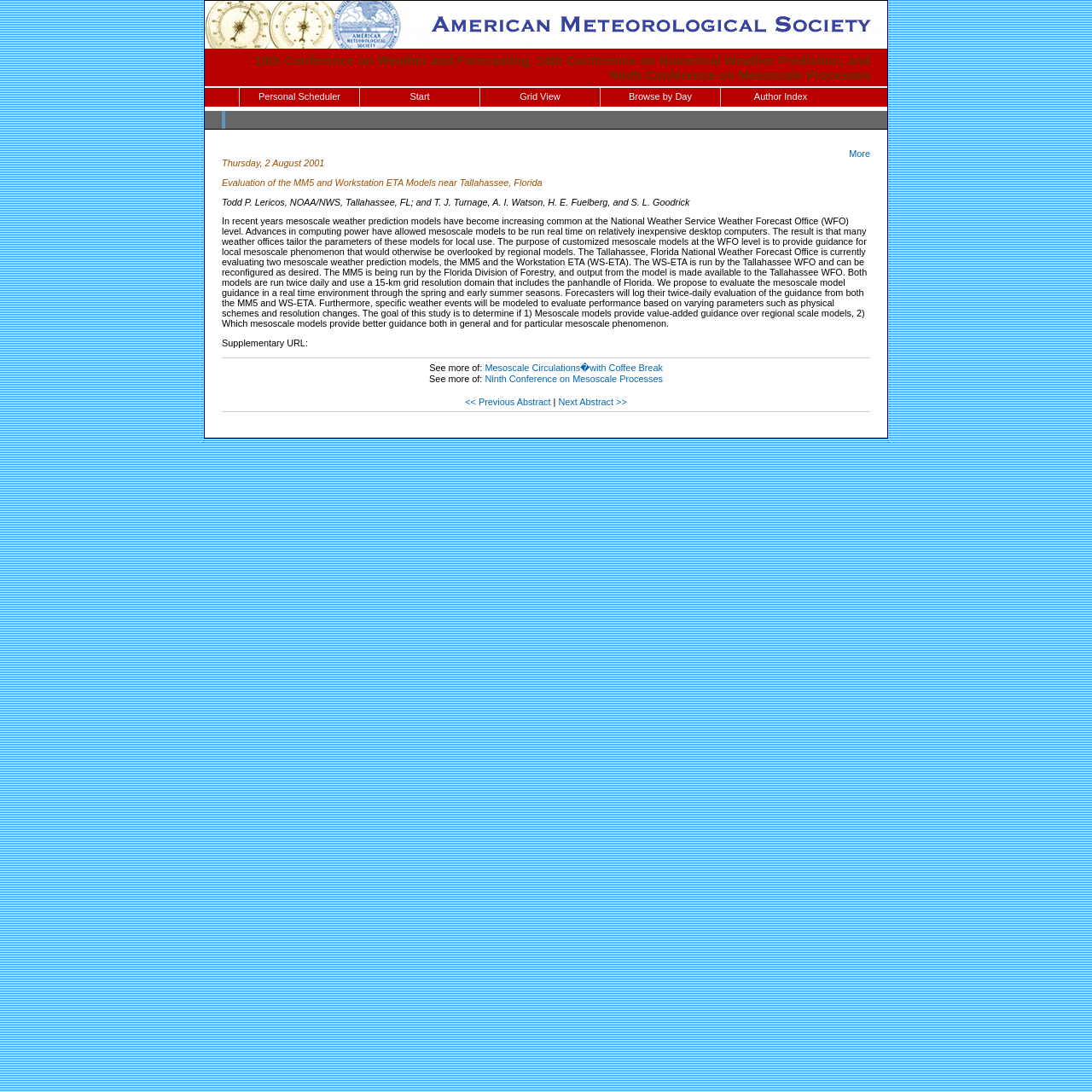Please specify the bounding box coordinates of the clickable section necessary to execute the following command: "Use the Personal Scheduler".

[0.22, 0.08, 0.329, 0.098]